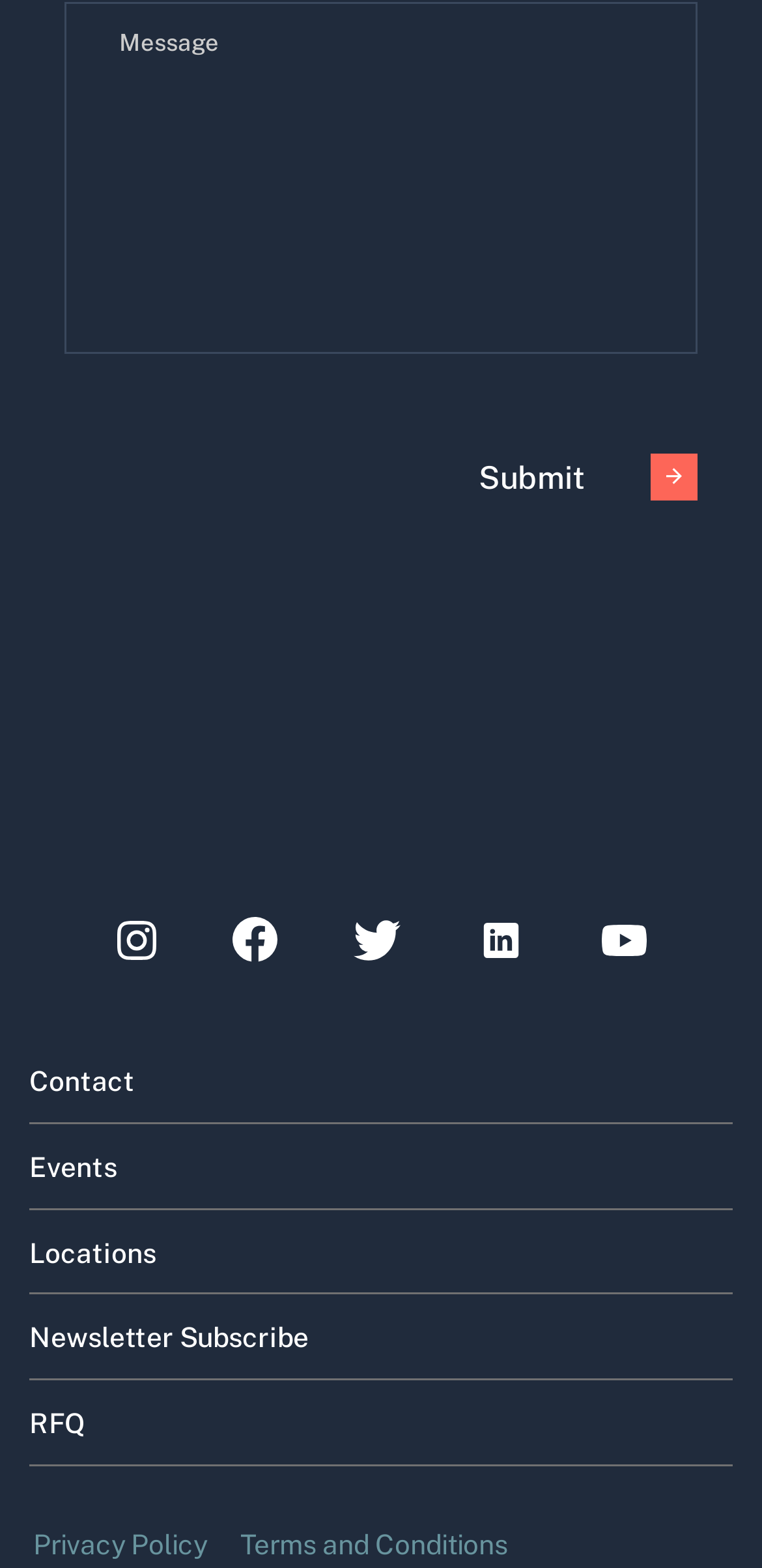Please identify the coordinates of the bounding box that should be clicked to fulfill this instruction: "go to home page".

None